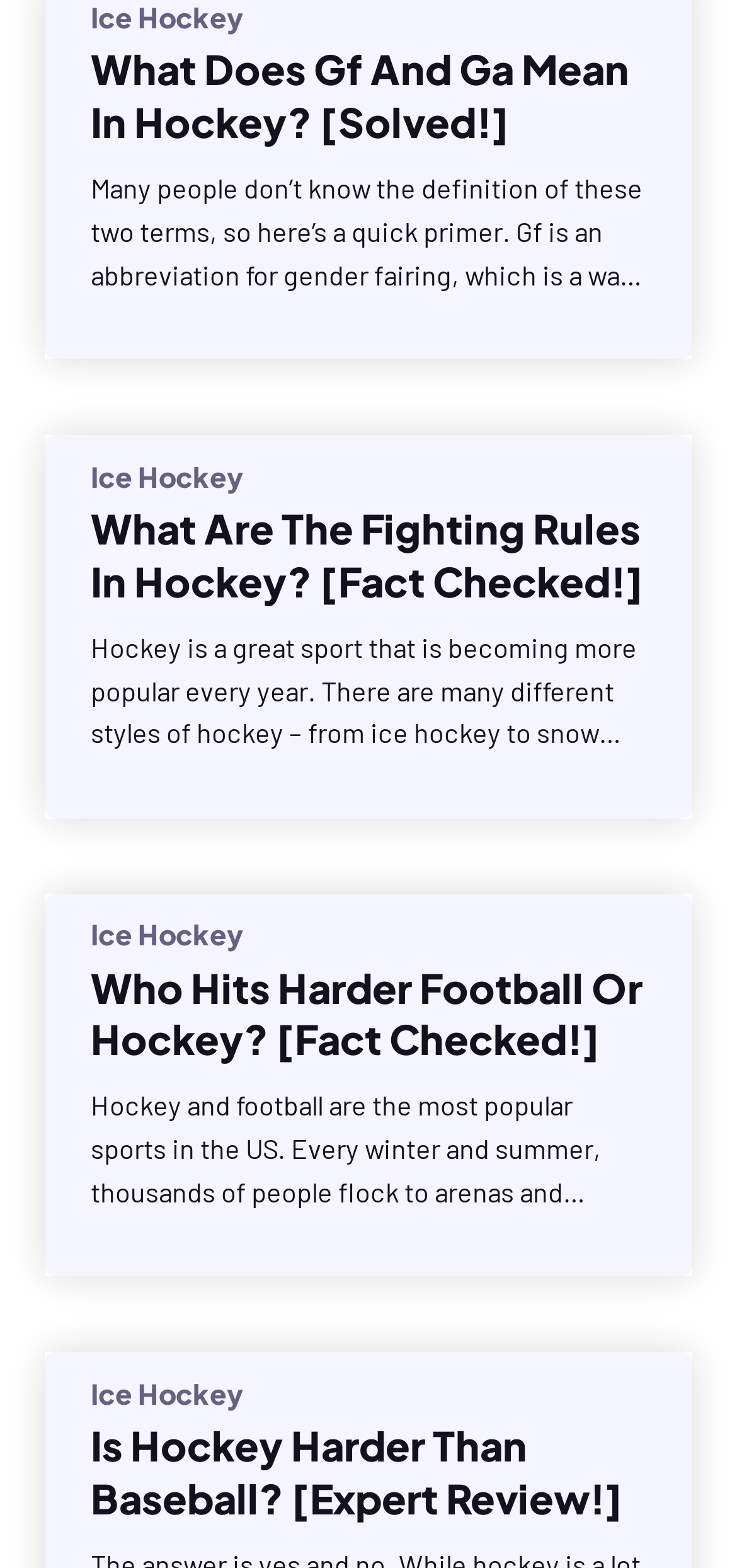Locate the bounding box coordinates of the element that should be clicked to fulfill the instruction: "Explore who hits harder in football or hockey".

[0.123, 0.613, 0.877, 0.68]